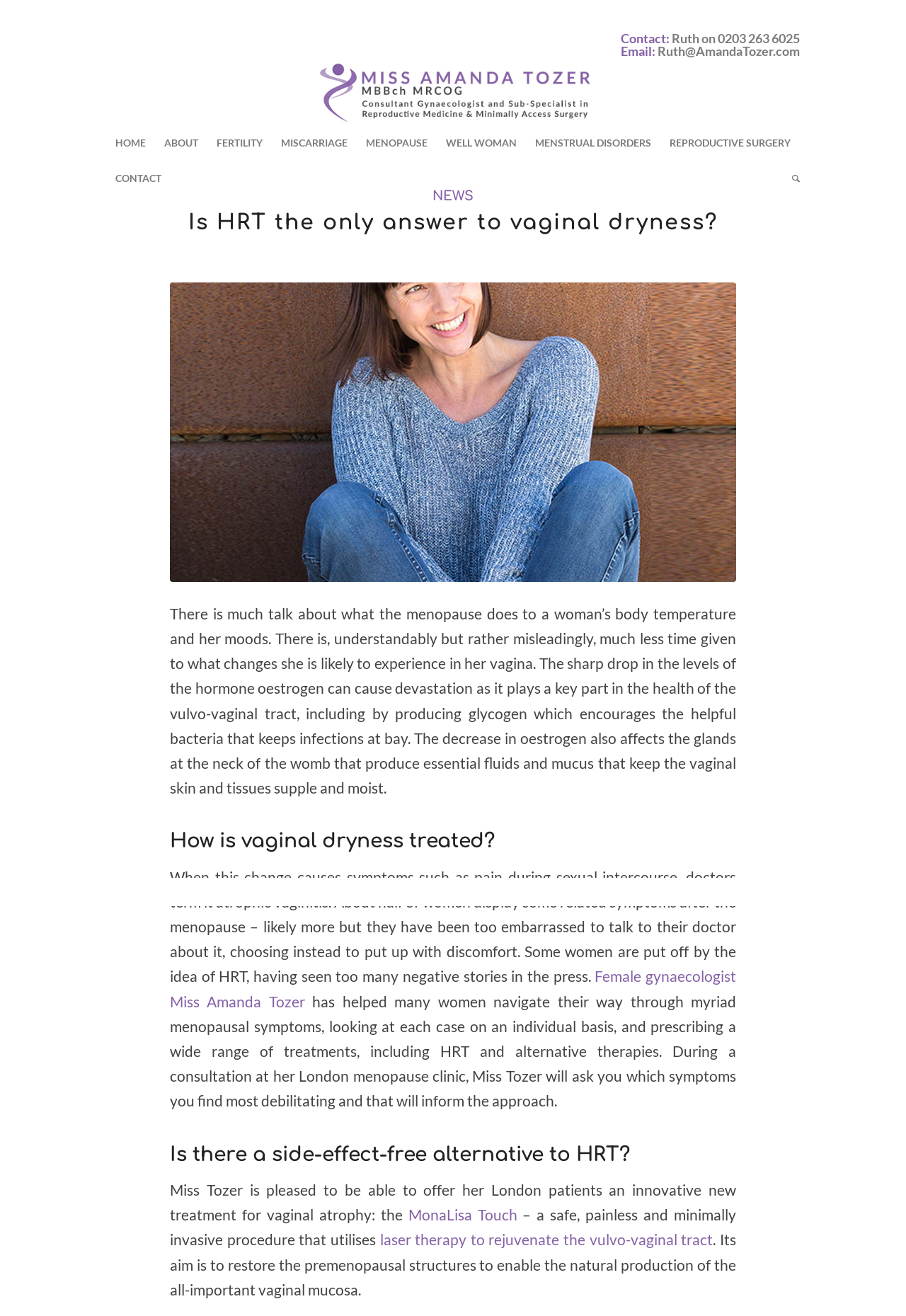Using the format (top-left x, top-left y, bottom-right x, bottom-right y), provide the bounding box coordinates for the described UI element. All values should be floating point numbers between 0 and 1: title="Vaginal Dryness Treatment London"

[0.188, 0.215, 0.812, 0.442]